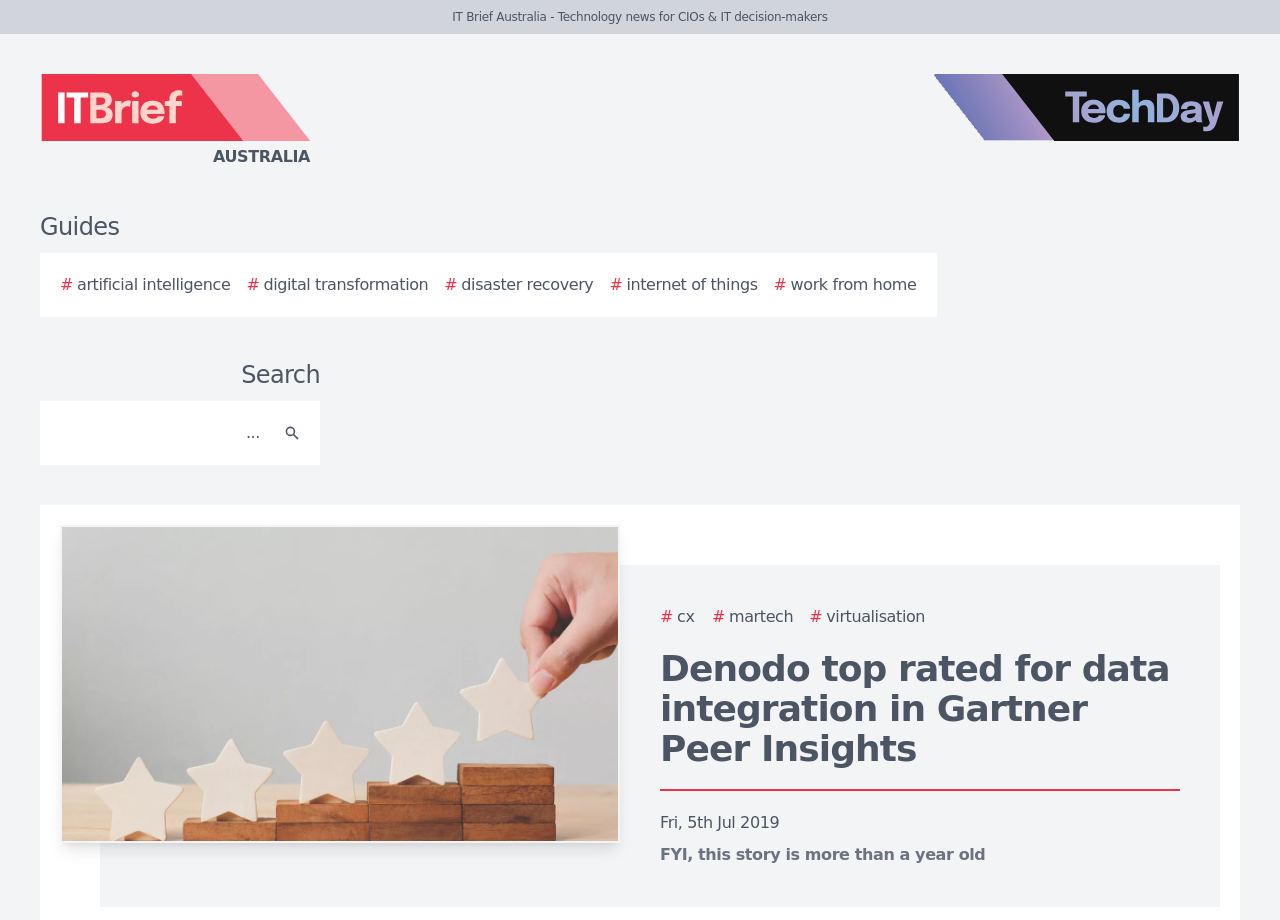Provide a one-word or short-phrase response to the question:
What is the purpose of the search bar?

To search the website